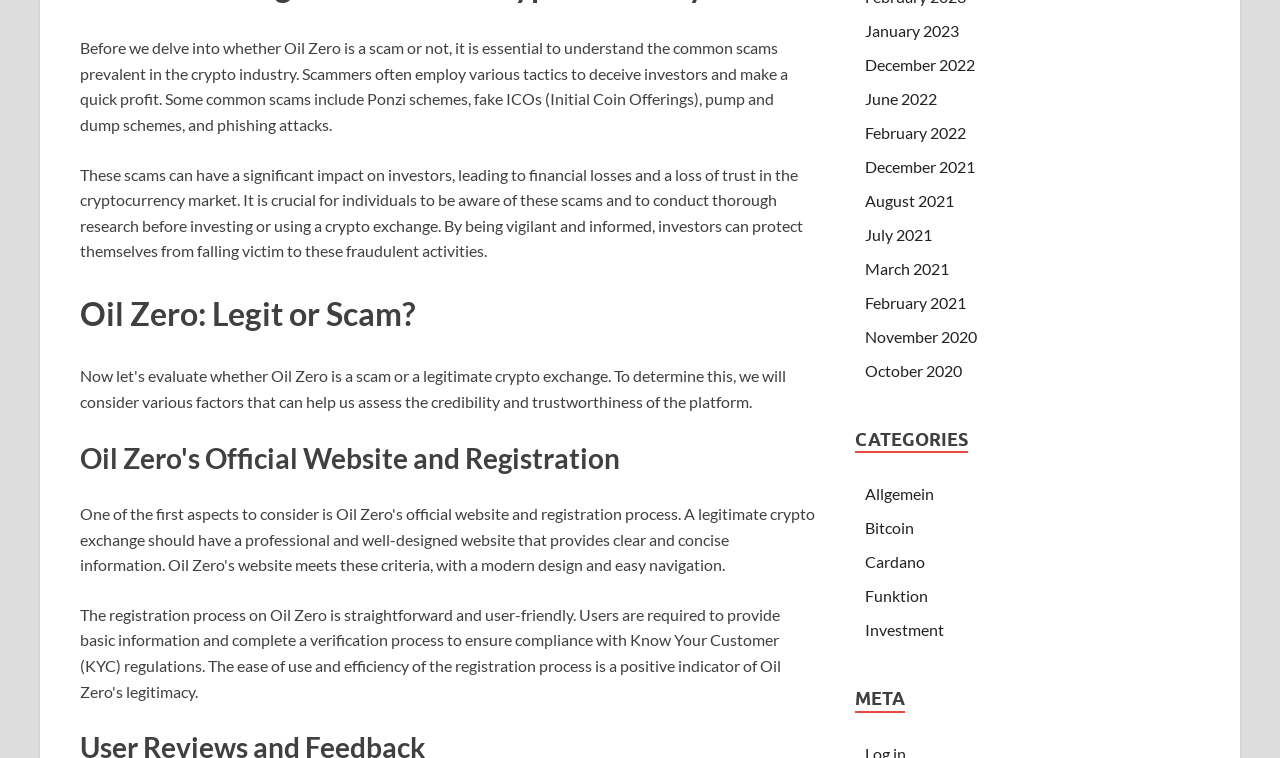Can you show the bounding box coordinates of the region to click on to complete the task described in the instruction: "Go to 'CATEGORIES'"?

[0.668, 0.565, 0.756, 0.598]